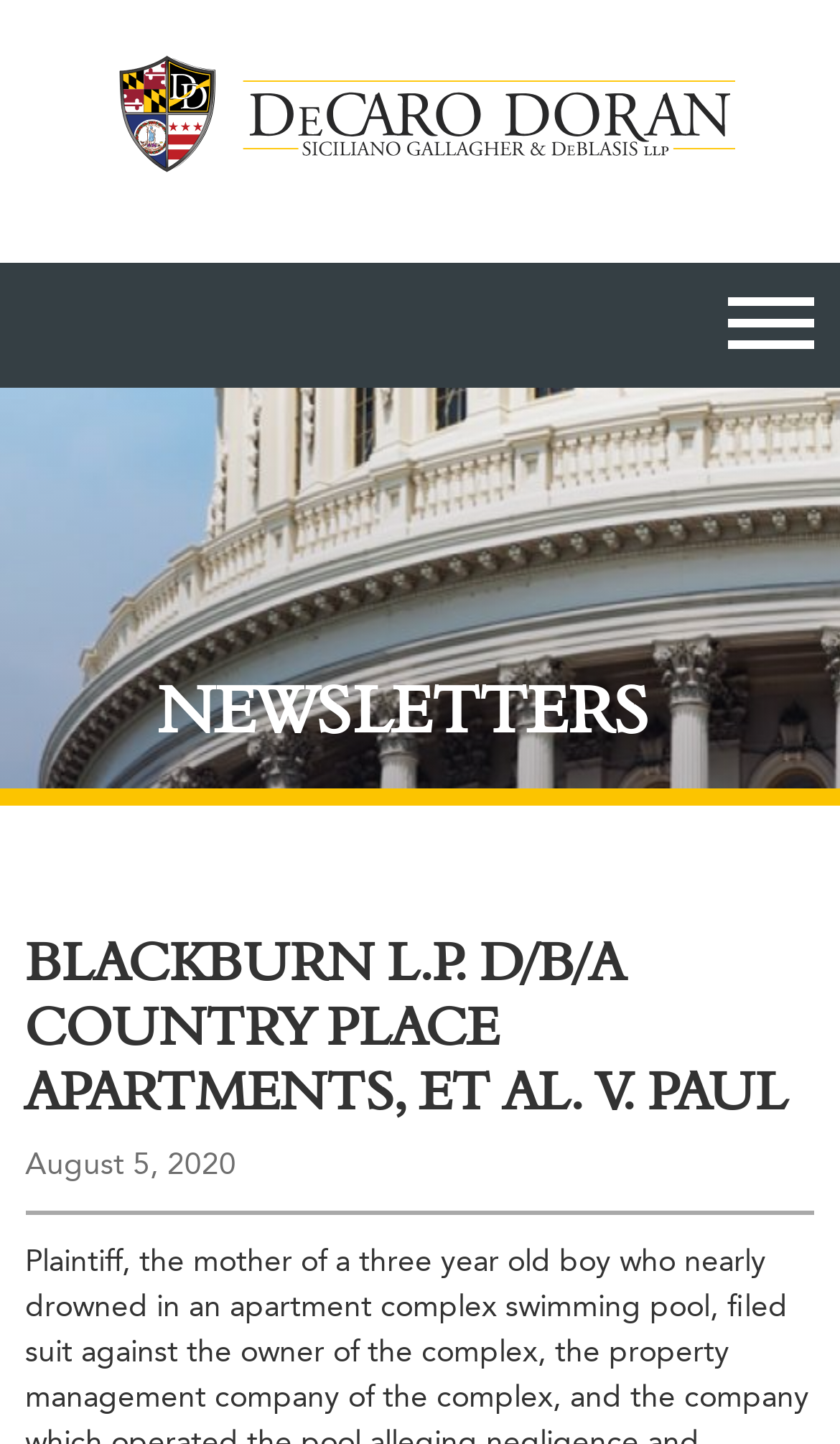Describe all the key features of the webpage in detail.

The webpage appears to be a legal case summary or news article. At the top, there is a link to a law firm, "Decaro, Doran, Siciliano, Gallagher & DeBlasis, LLP", accompanied by a small image. Below this, there is a primary navigation menu. 

On the left side of the page, there is a section with three headings. The first heading reads "NEWSLETTERS". The second heading is the title of the case, "BLACKBURN L.P. D/B/A COUNTRY PLACE APARTMENTS, ET AL. V. PAUL", which is also the title of the webpage. The third heading indicates the date of the case, "August 5, 2020". 

The webpage also has a button to toggle the navigation menu, located at the top right corner.